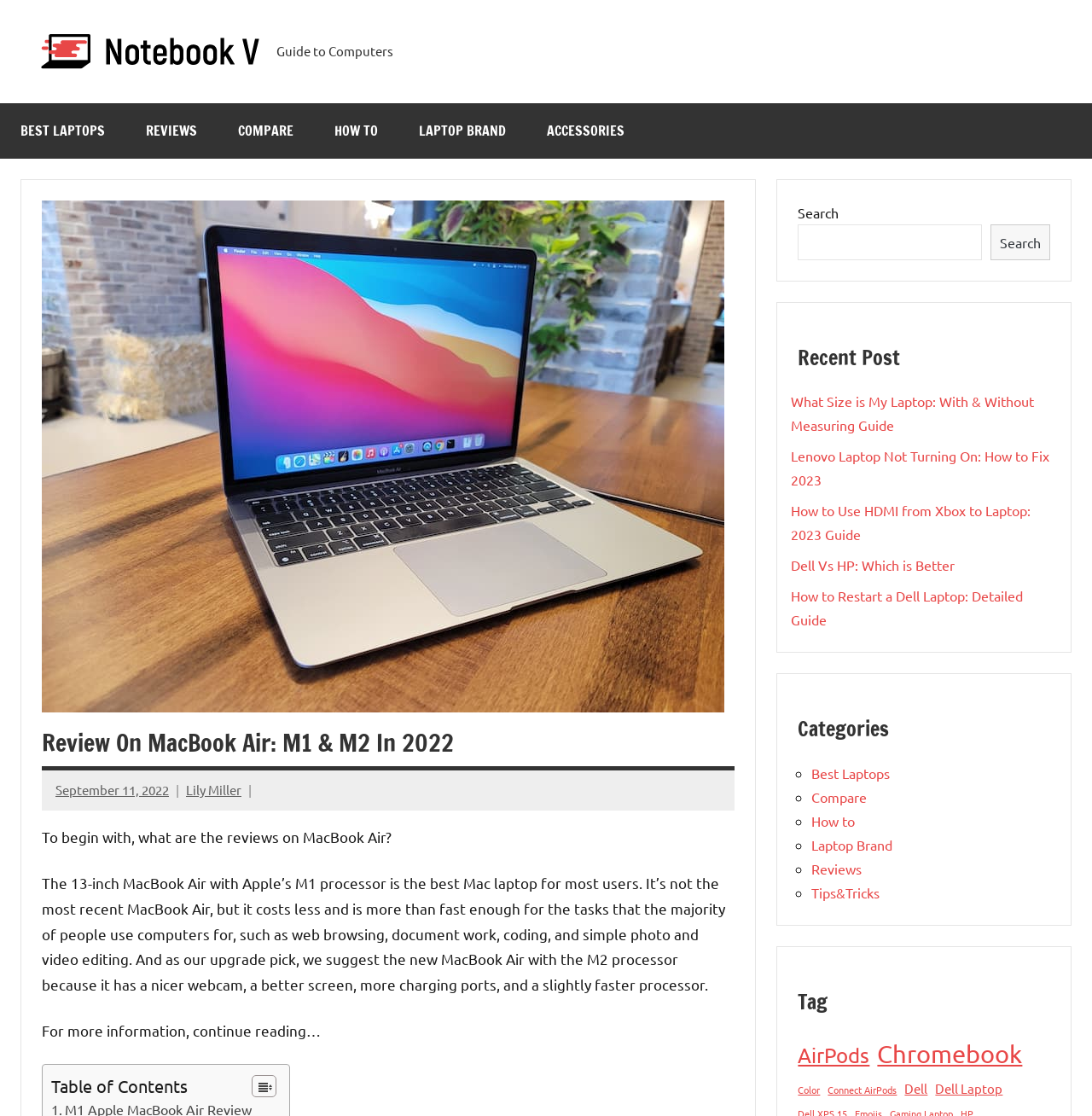Using the provided description: "September 11, 2022September 14, 2022", find the bounding box coordinates of the corresponding UI element. The output should be four float numbers between 0 and 1, in the format [left, top, right, bottom].

[0.051, 0.7, 0.155, 0.714]